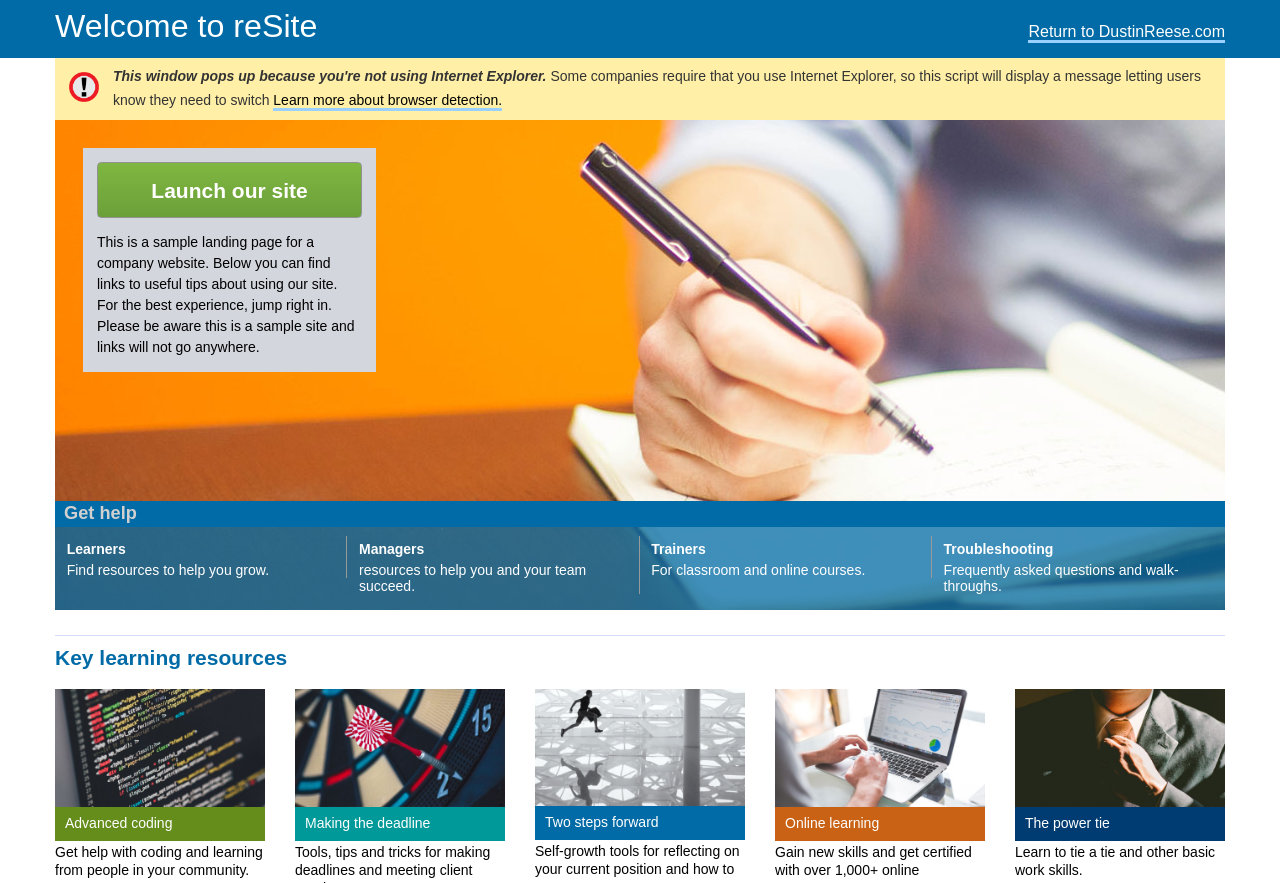Identify the bounding box coordinates of the clickable section necessary to follow the following instruction: "Launch our site". The coordinates should be presented as four float numbers from 0 to 1, i.e., [left, top, right, bottom].

[0.076, 0.183, 0.283, 0.247]